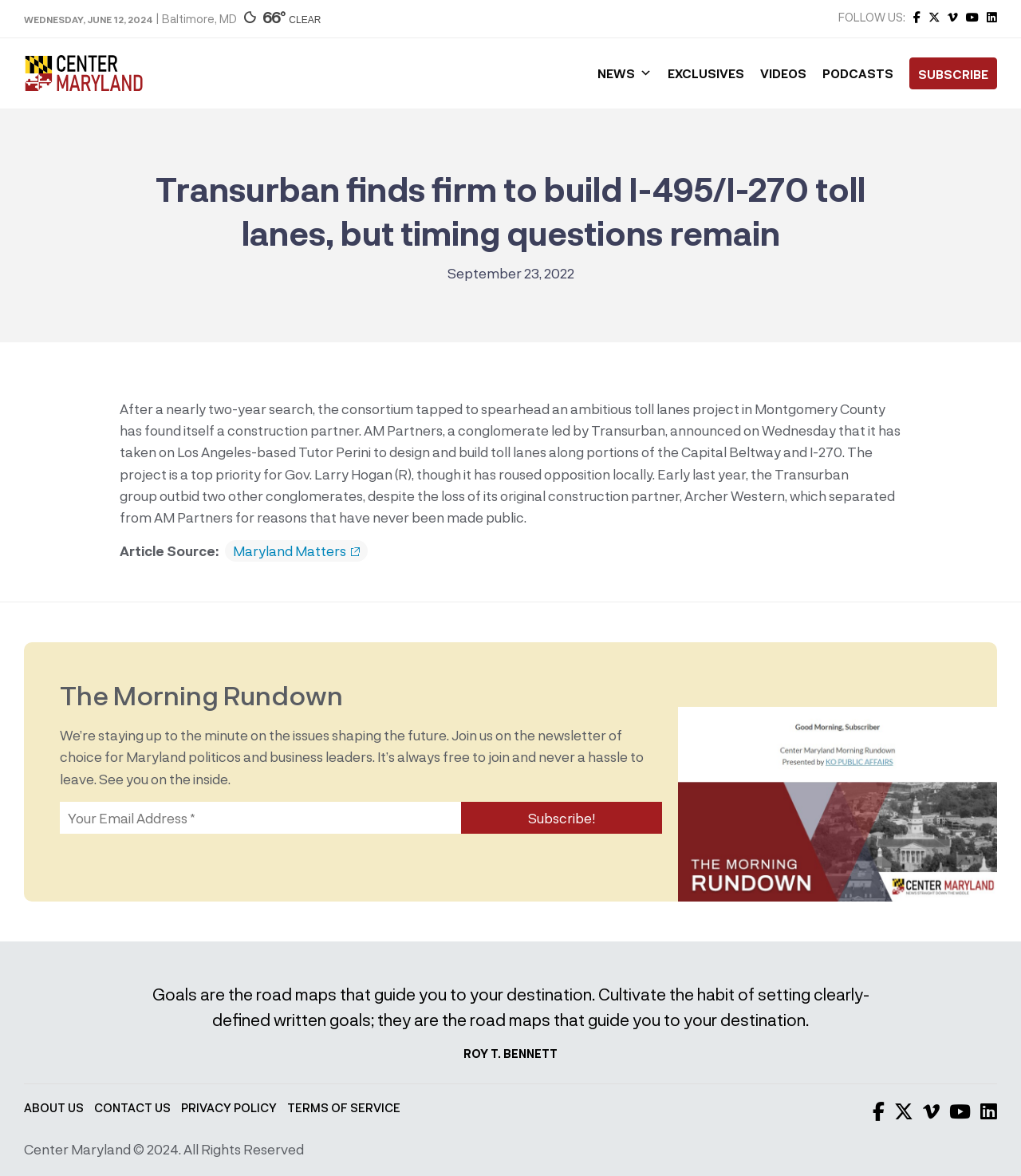Please determine the bounding box coordinates for the UI element described here. Use the format (top-left x, top-left y, bottom-right x, bottom-right y) with values bounded between 0 and 1: Privacy Policy

[0.177, 0.936, 0.271, 0.948]